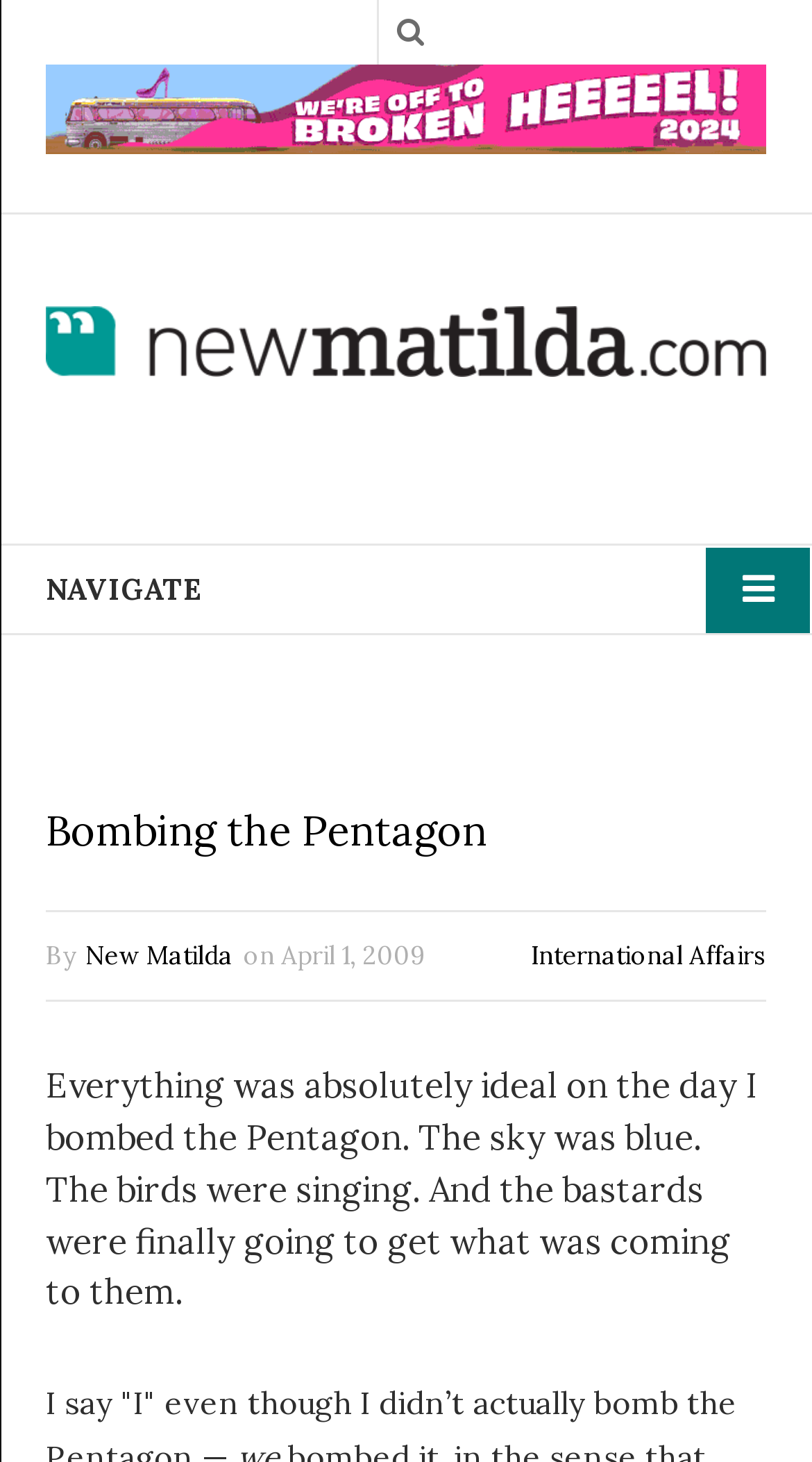Please extract the primary headline from the webpage.

Bombing the Pentagon